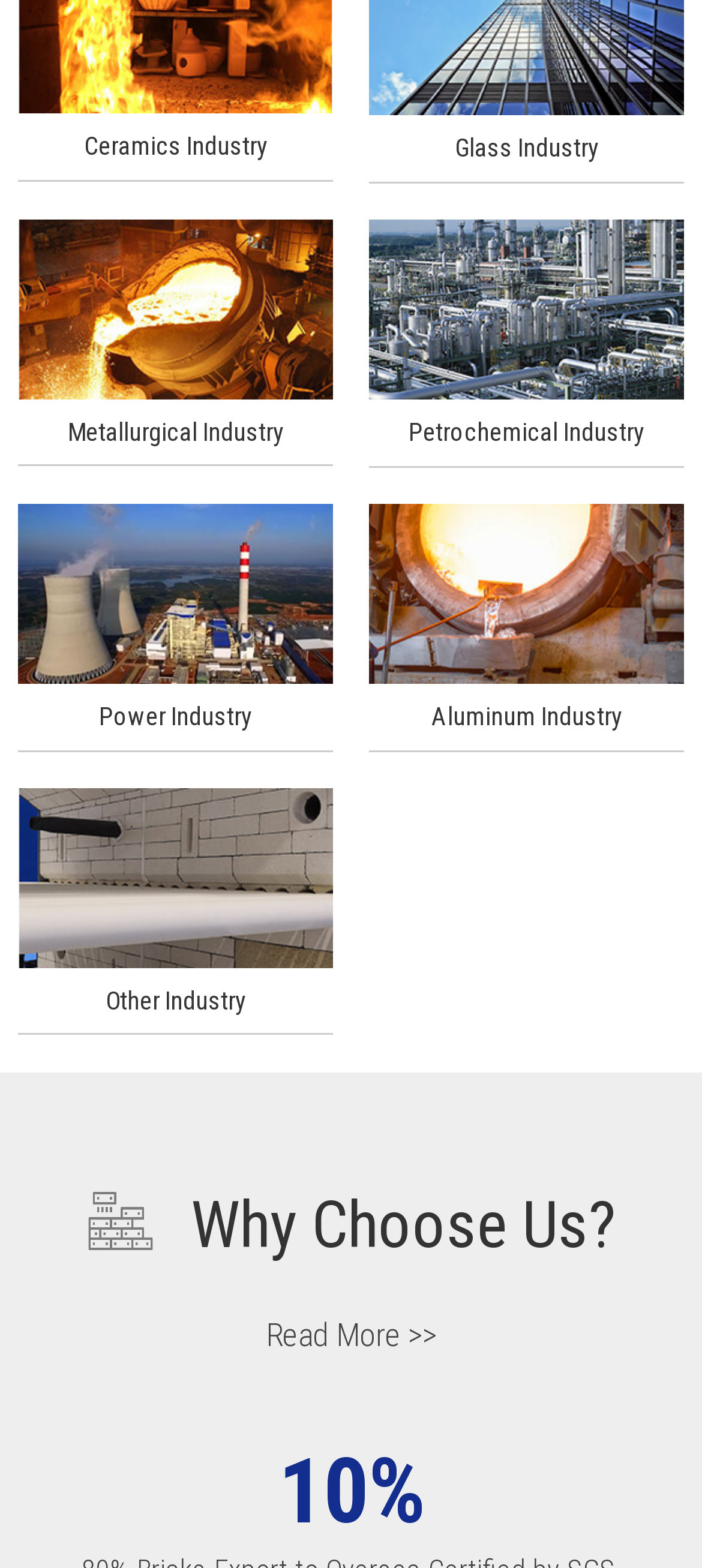Bounding box coordinates are specified in the format (top-left x, top-left y, bottom-right x, bottom-right y). All values are floating point numbers bounded between 0 and 1. Please provide the bounding box coordinate of the region this sentence describes: alt="Power Industry" title="Power Industry"

[0.026, 0.368, 0.474, 0.386]